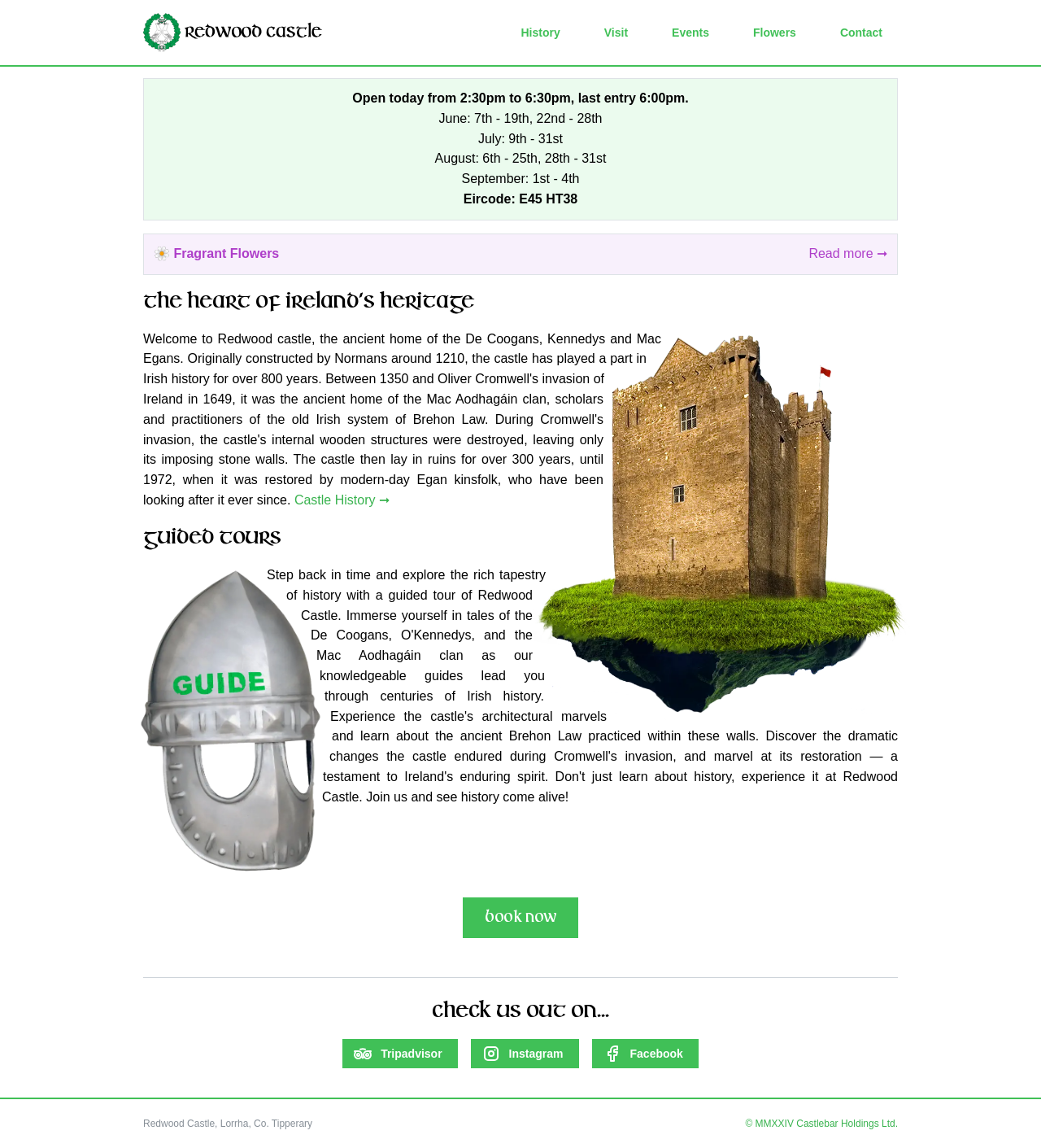Determine the bounding box coordinates for the HTML element mentioned in the following description: "Instagram". The coordinates should be a list of four floats ranging from 0 to 1, represented as [left, top, right, bottom].

[0.452, 0.905, 0.556, 0.931]